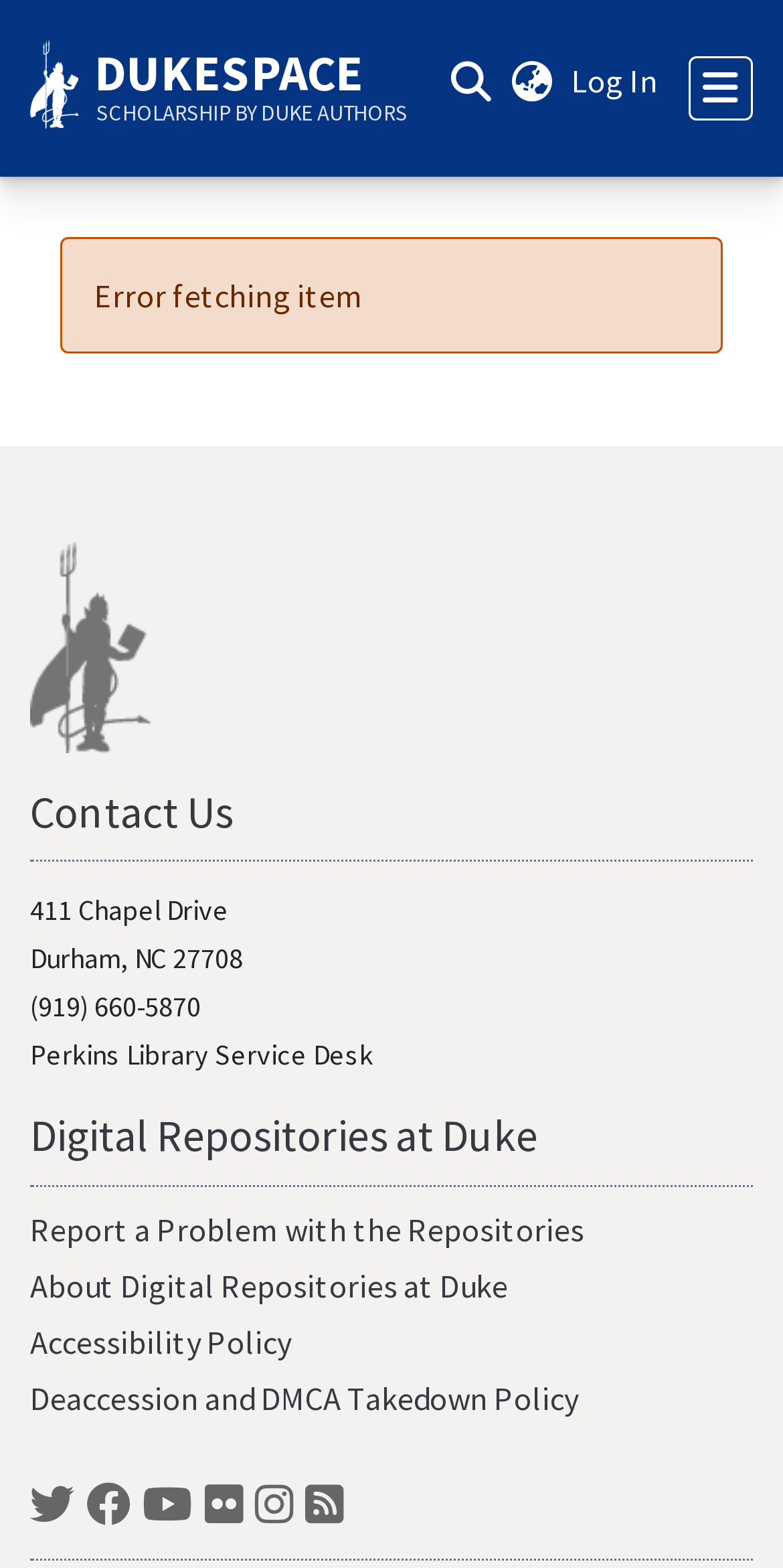Provide a brief response to the question below using one word or phrase:
What is the purpose of the search bar?

To search